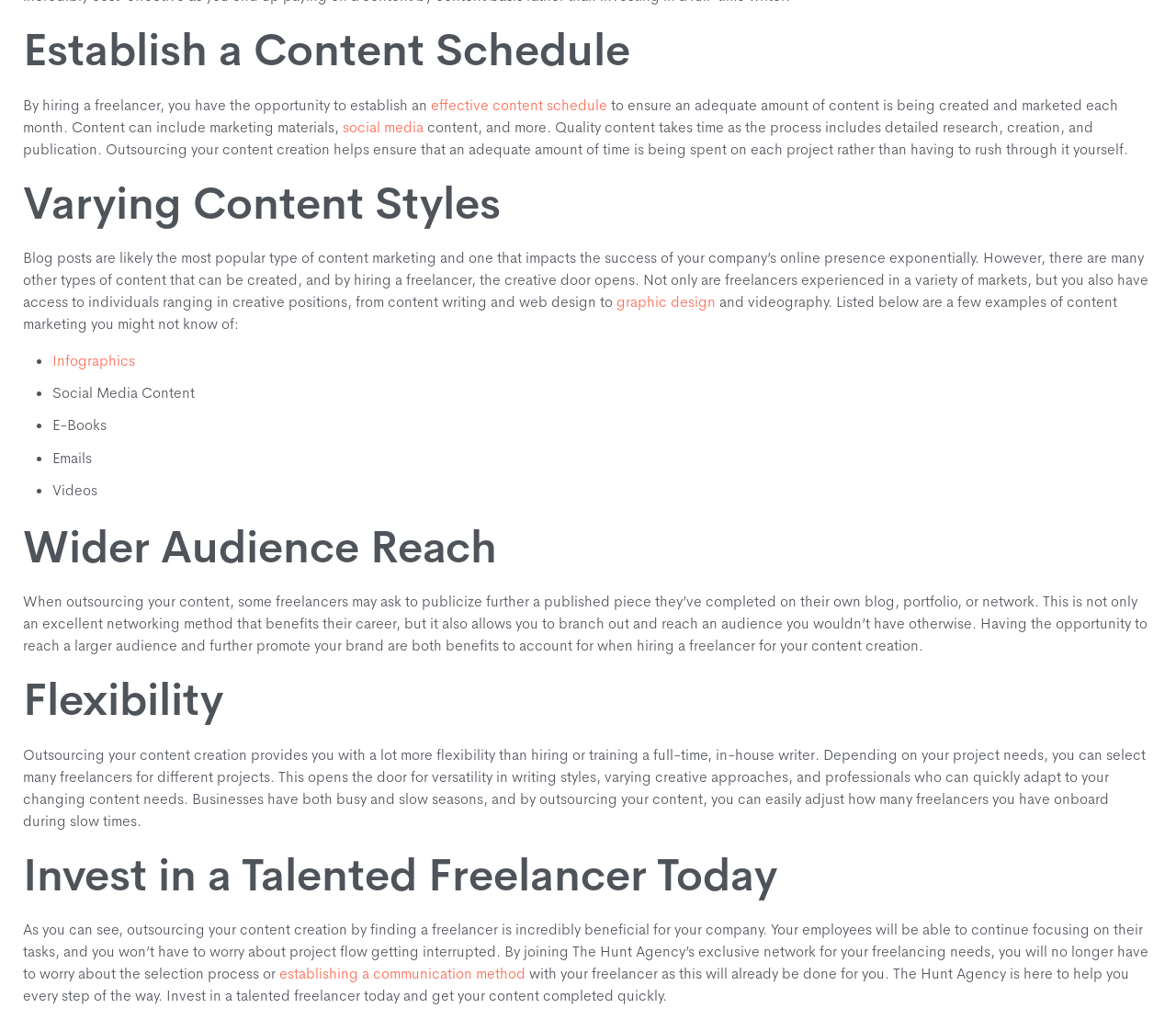Given the element description Infographics, specify the bounding box coordinates of the corresponding UI element in the format (top-left x, top-left y, bottom-right x, bottom-right y). All values must be between 0 and 1.

[0.045, 0.341, 0.115, 0.359]